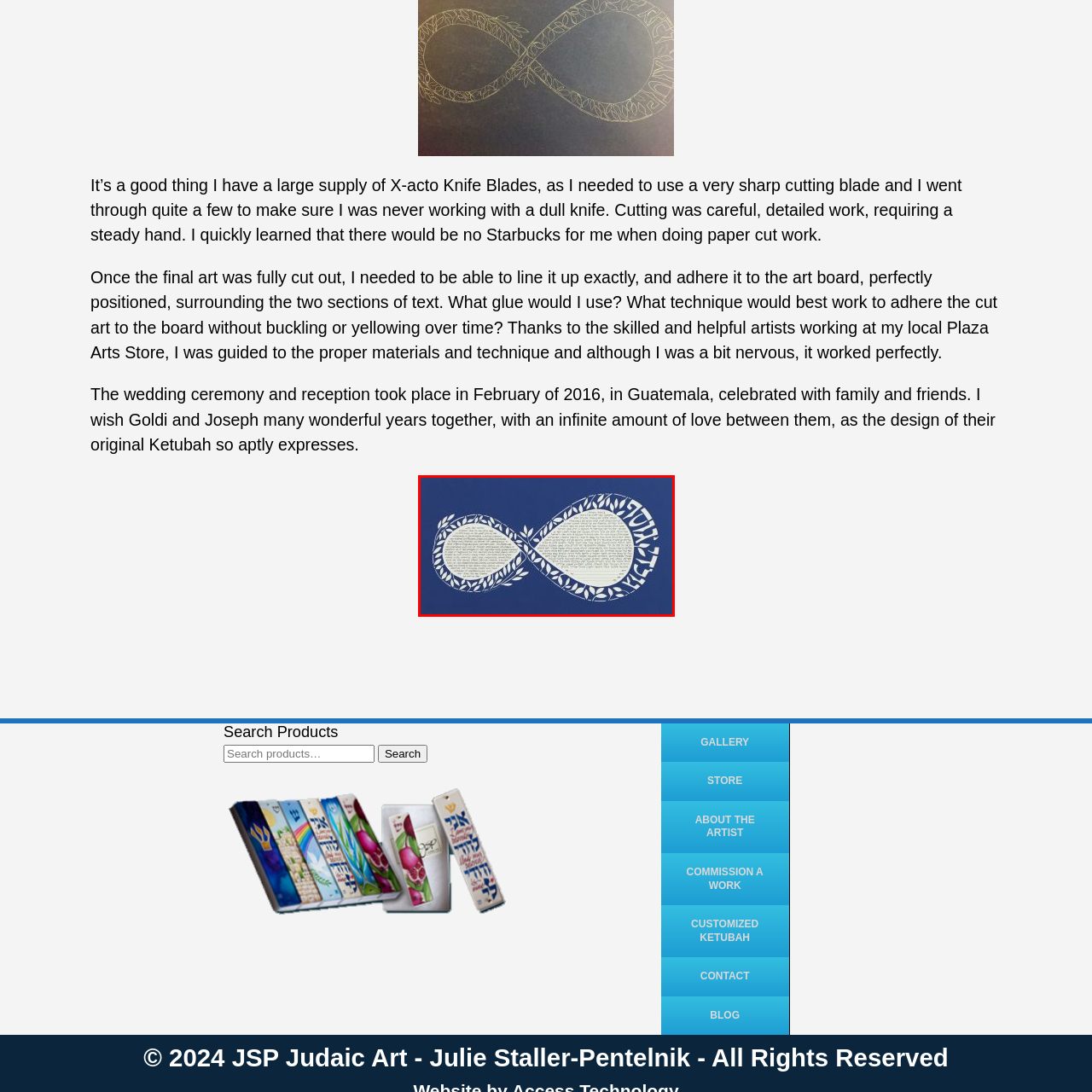What is the shape of the text sections?
Examine the red-bounded area in the image carefully and respond to the question with as much detail as possible.

According to the caption, the text sections are framed by ornate leaves and are shaped like ovals, which likely contain the couple's vows or blessings.